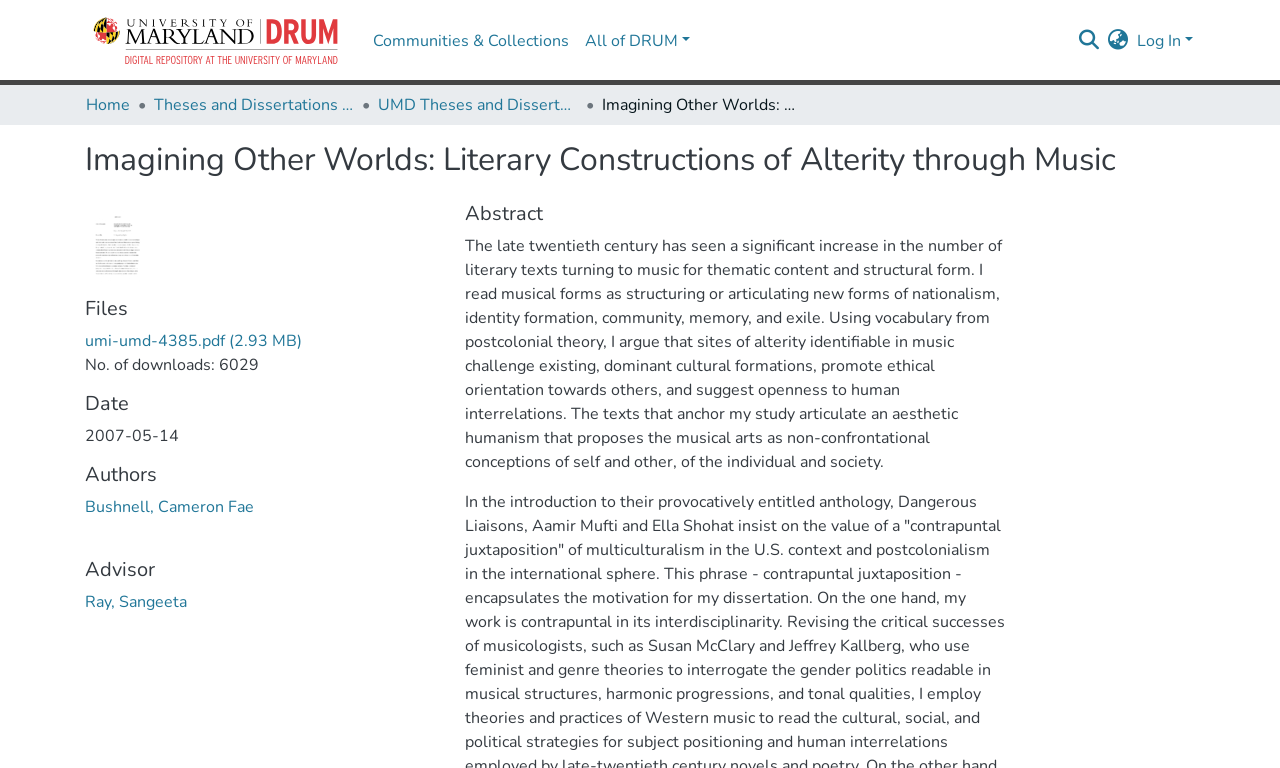Respond to the following question with a brief word or phrase:
Who is the advisor of the thesis?

Sangeeta Ray